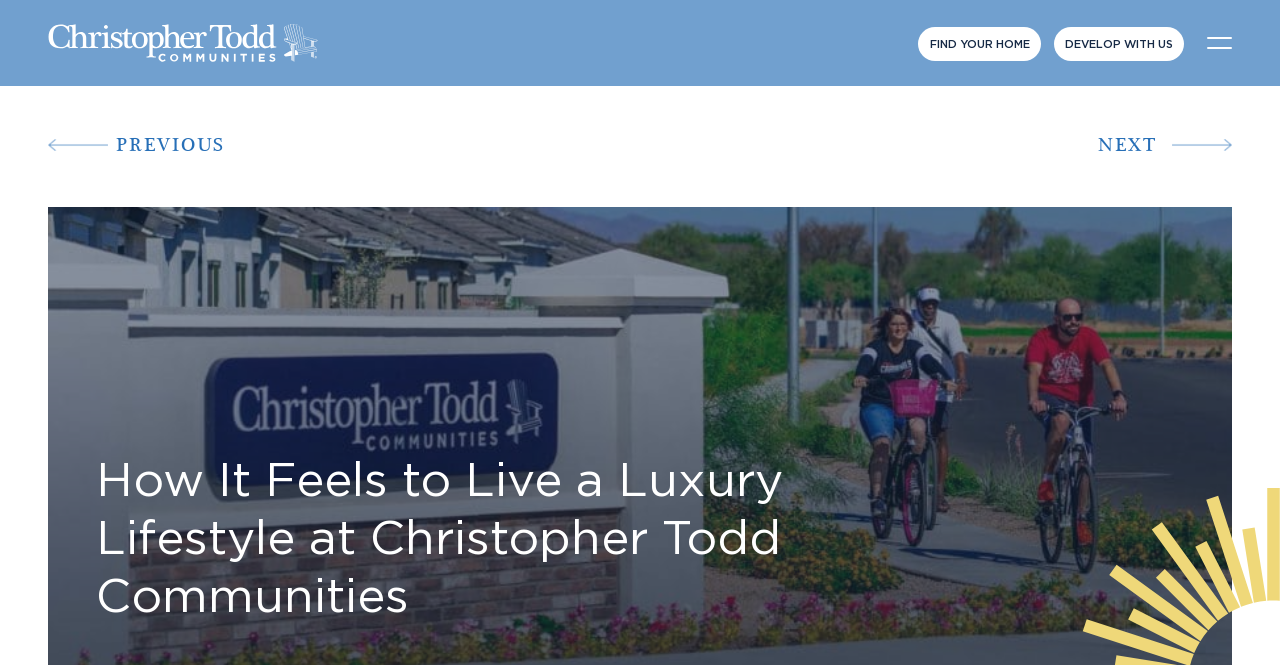Show the bounding box coordinates of the element that should be clicked to complete the task: "Click the Christopher Todd Communities Logo".

[0.038, 0.036, 0.269, 0.094]